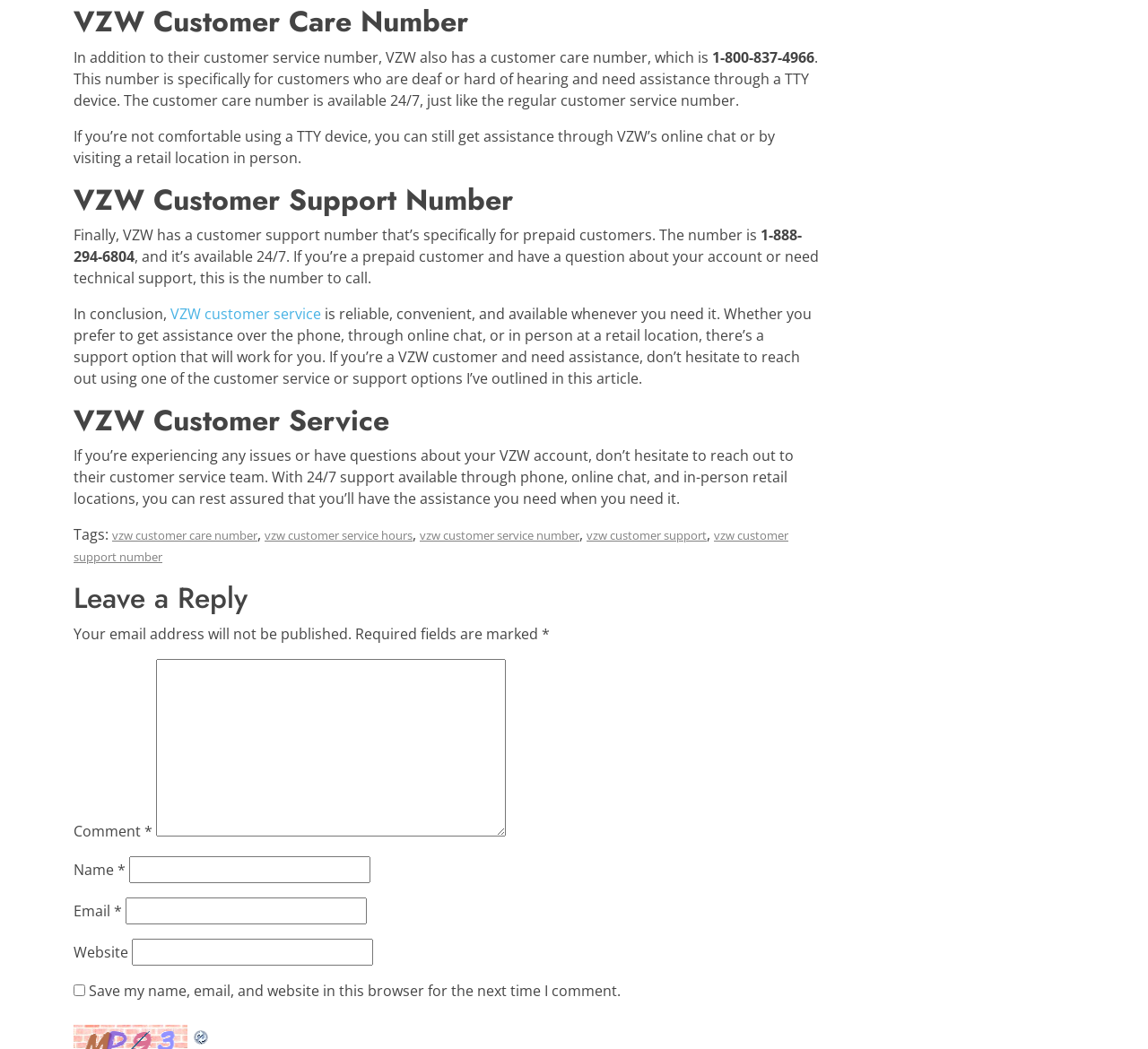Locate the bounding box coordinates of the clickable region to complete the following instruction: "Click the 'VZW customer service' link."

[0.148, 0.29, 0.28, 0.309]